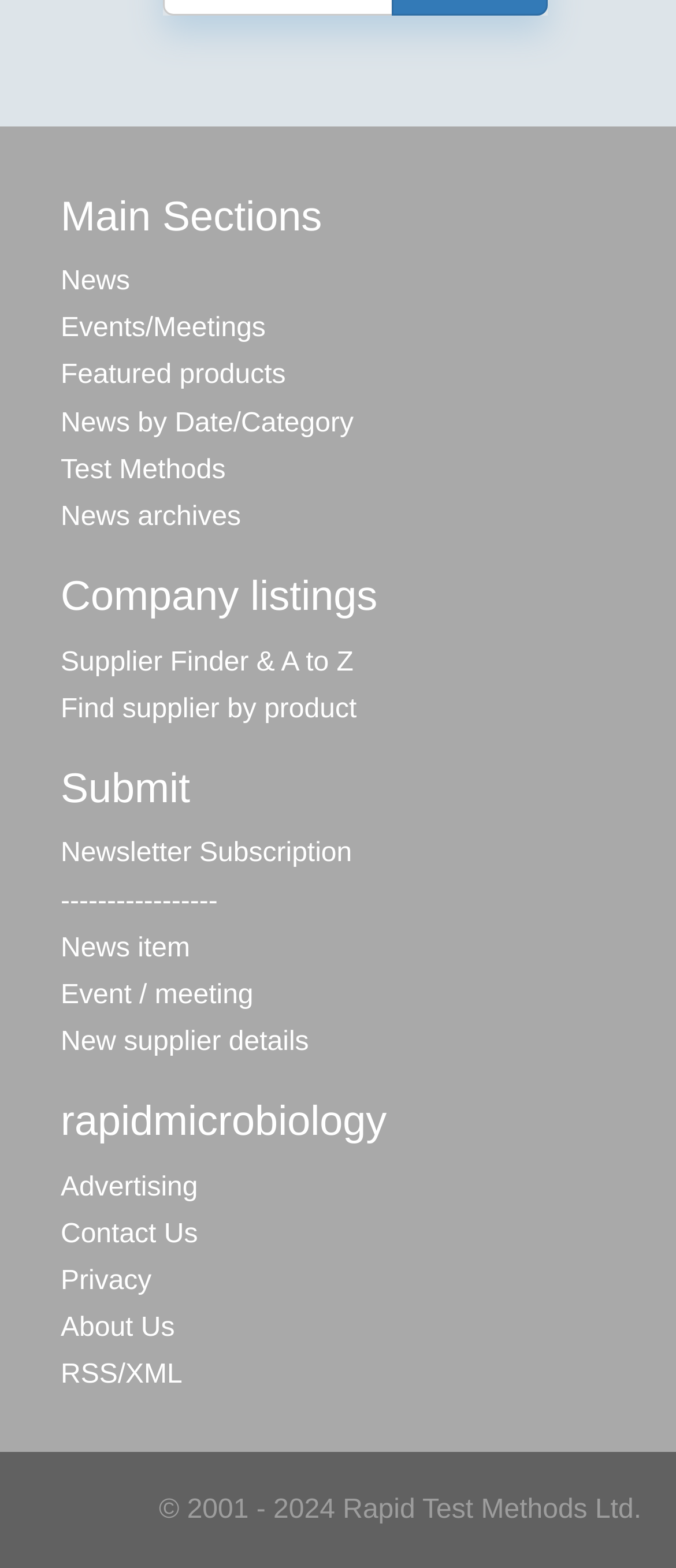Find the bounding box coordinates for the area you need to click to carry out the instruction: "View About Us". The coordinates should be four float numbers between 0 and 1, indicated as [left, top, right, bottom].

[0.09, 0.838, 0.258, 0.857]